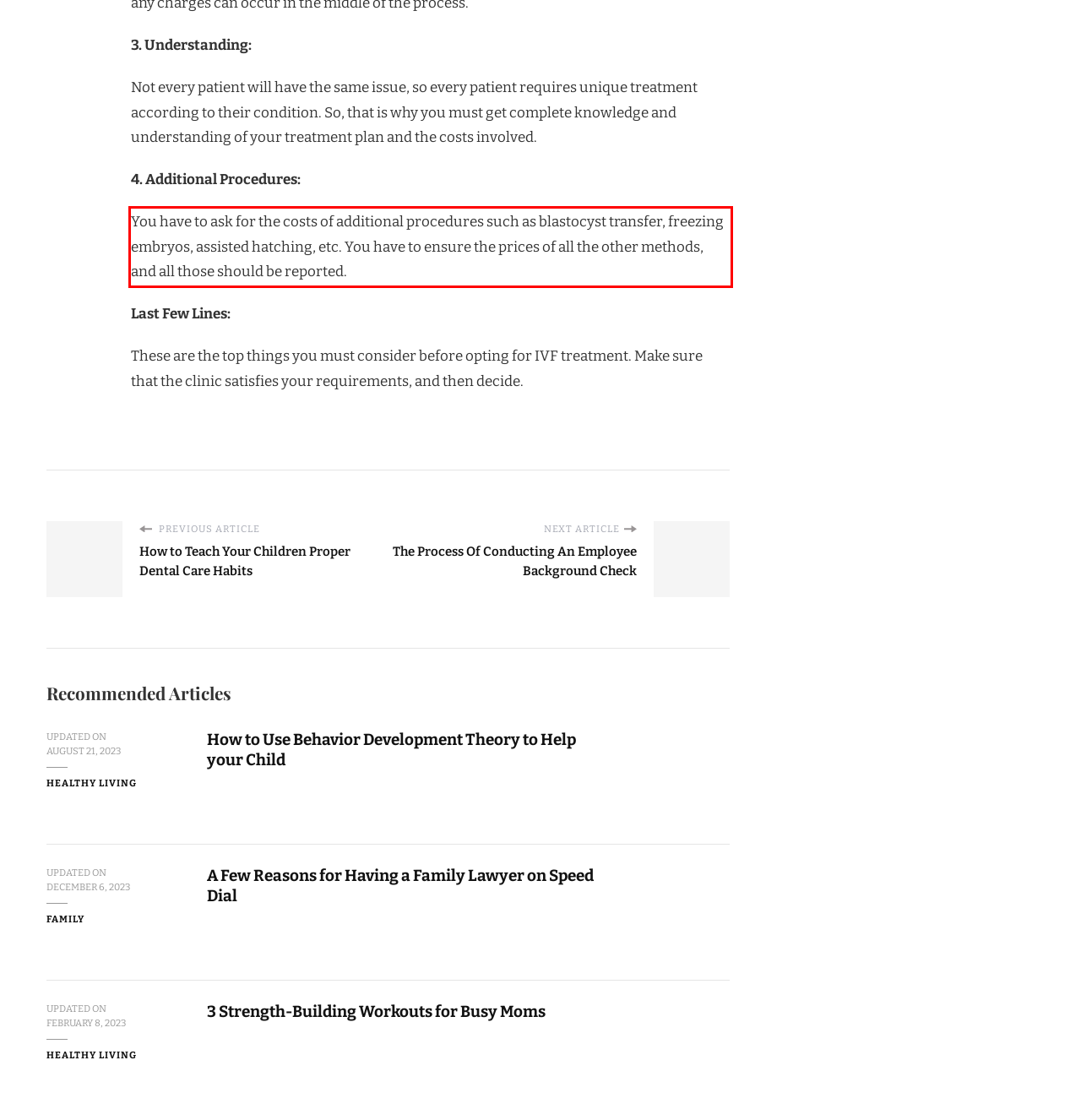Using the provided screenshot of a webpage, recognize the text inside the red rectangle bounding box by performing OCR.

You have to ask for the costs of additional procedures such as blastocyst transfer, freezing embryos, assisted hatching, etc. You have to ensure the prices of all the other methods, and all those should be reported.